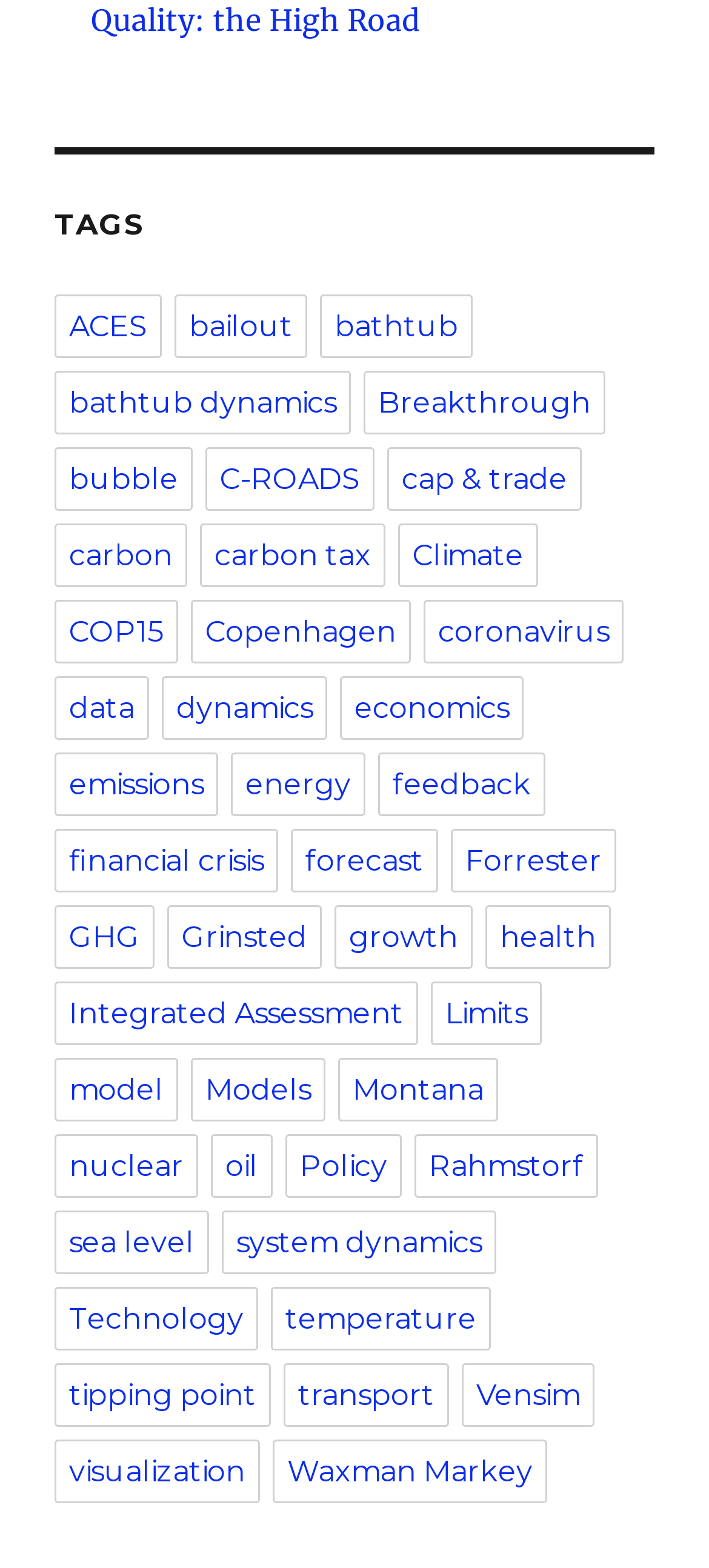Are there any links related to health on this webpage?
Answer the question with a detailed and thorough explanation.

After examining the links on the webpage, I found a link labeled 'health' at coordinates [0.685, 0.577, 0.861, 0.618], indicating that there is a link related to health on this webpage.